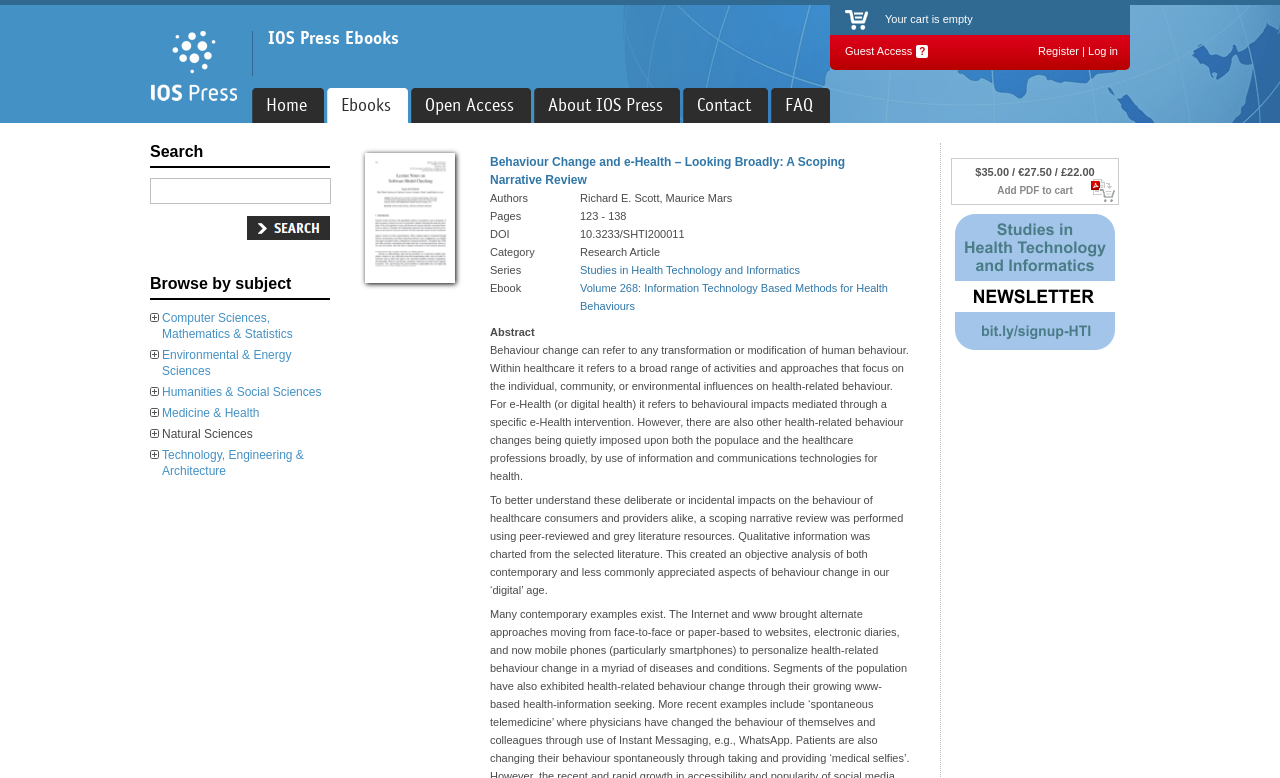Provide the bounding box coordinates of the HTML element this sentence describes: "Home".

[0.197, 0.113, 0.253, 0.158]